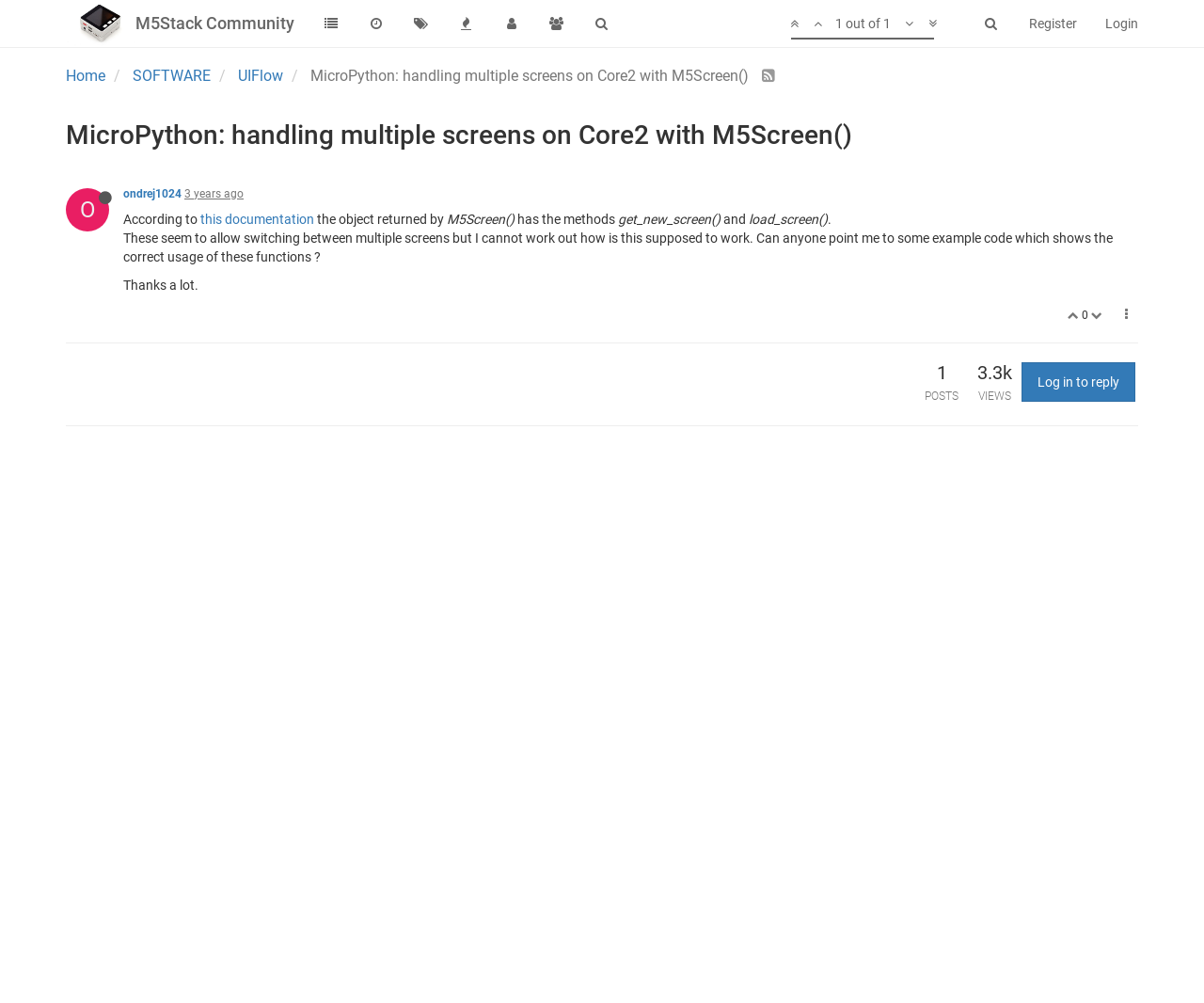Find the bounding box coordinates of the UI element according to this description: "Home".

[0.055, 0.067, 0.088, 0.084]